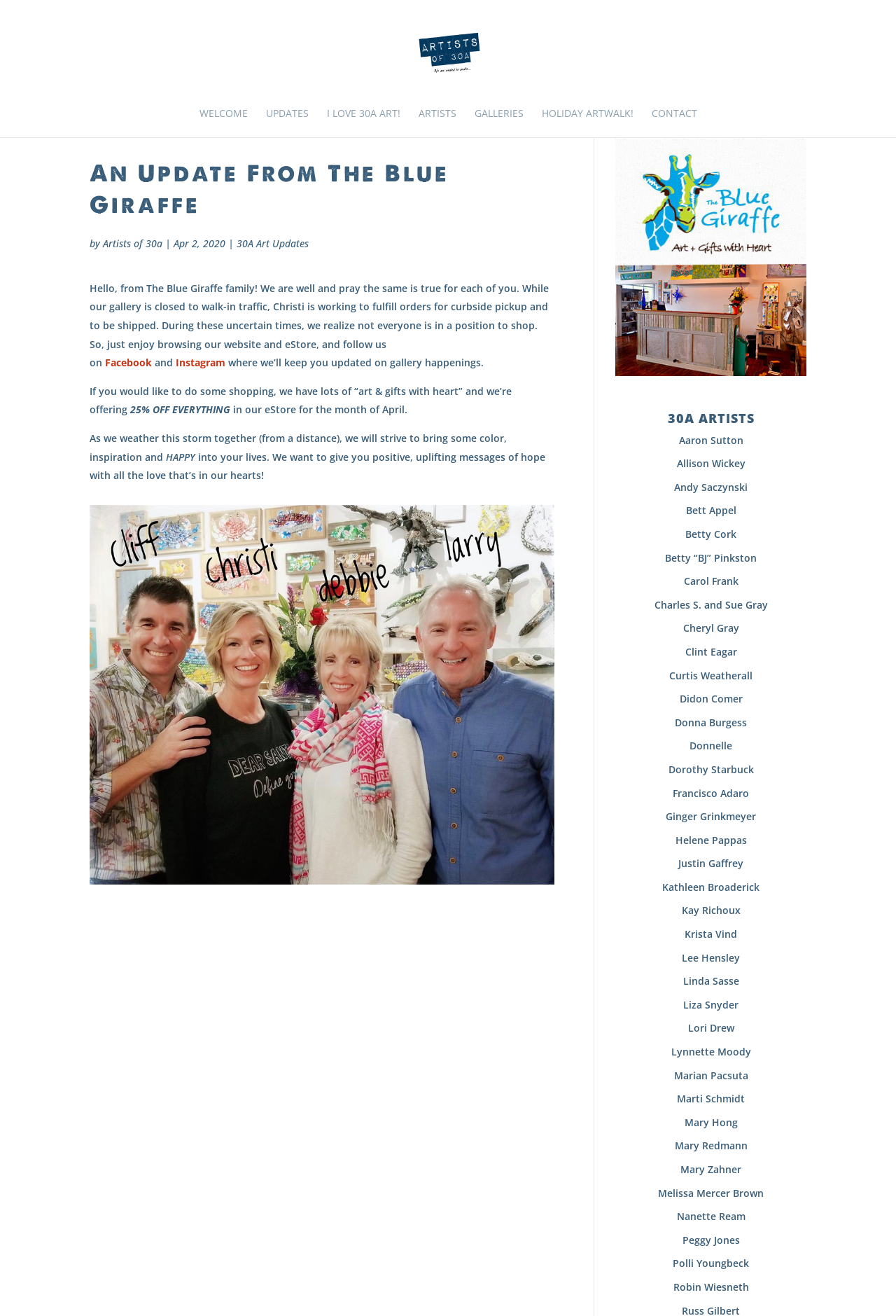Answer succinctly with a single word or phrase:
What is the name of the gallery?

The Blue Giraffe